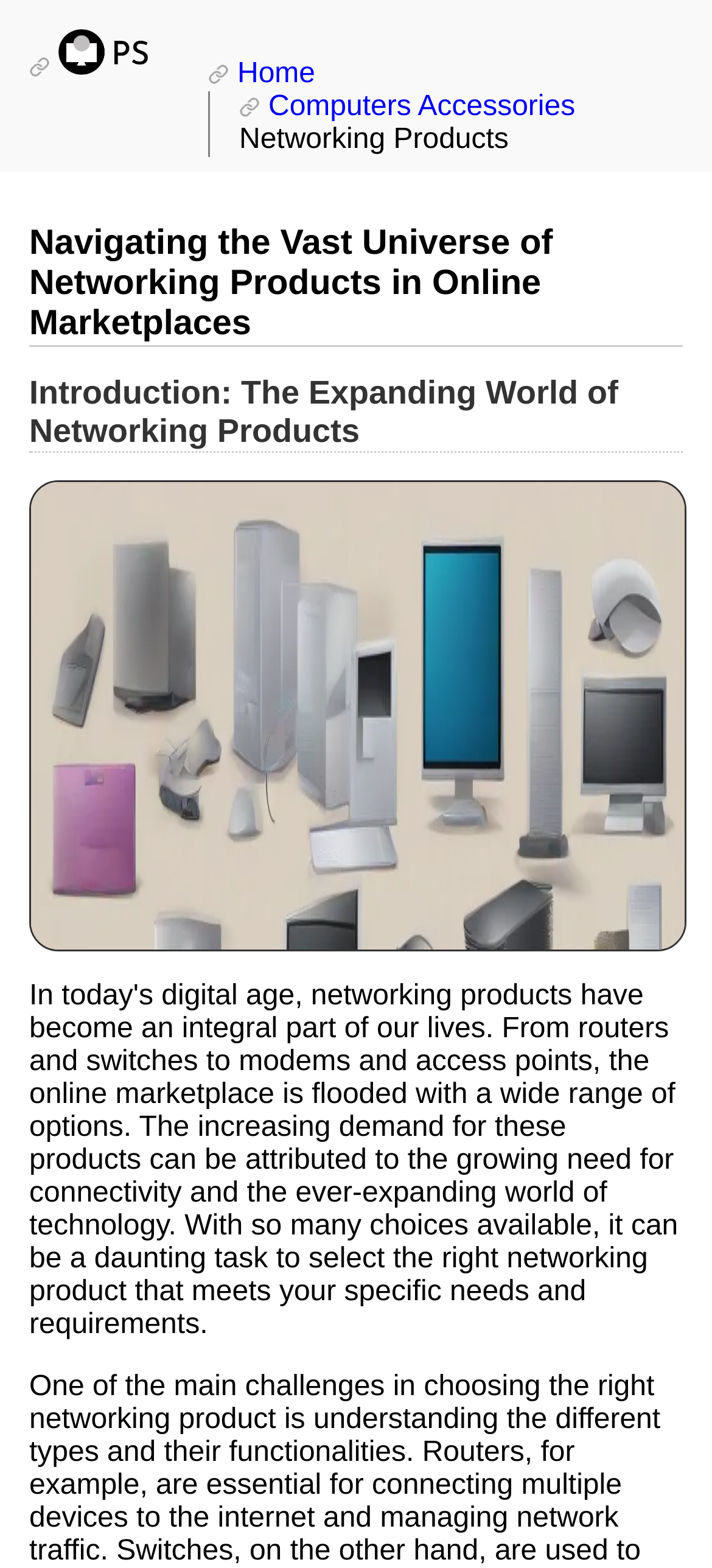Bounding box coordinates are to be given in the format (top-left x, top-left y, bottom-right x, bottom-right y). All values must be floating point numbers between 0 and 1. Provide the bounding box coordinate for the UI element described as: Computers Accessories

[0.336, 0.058, 0.849, 0.079]